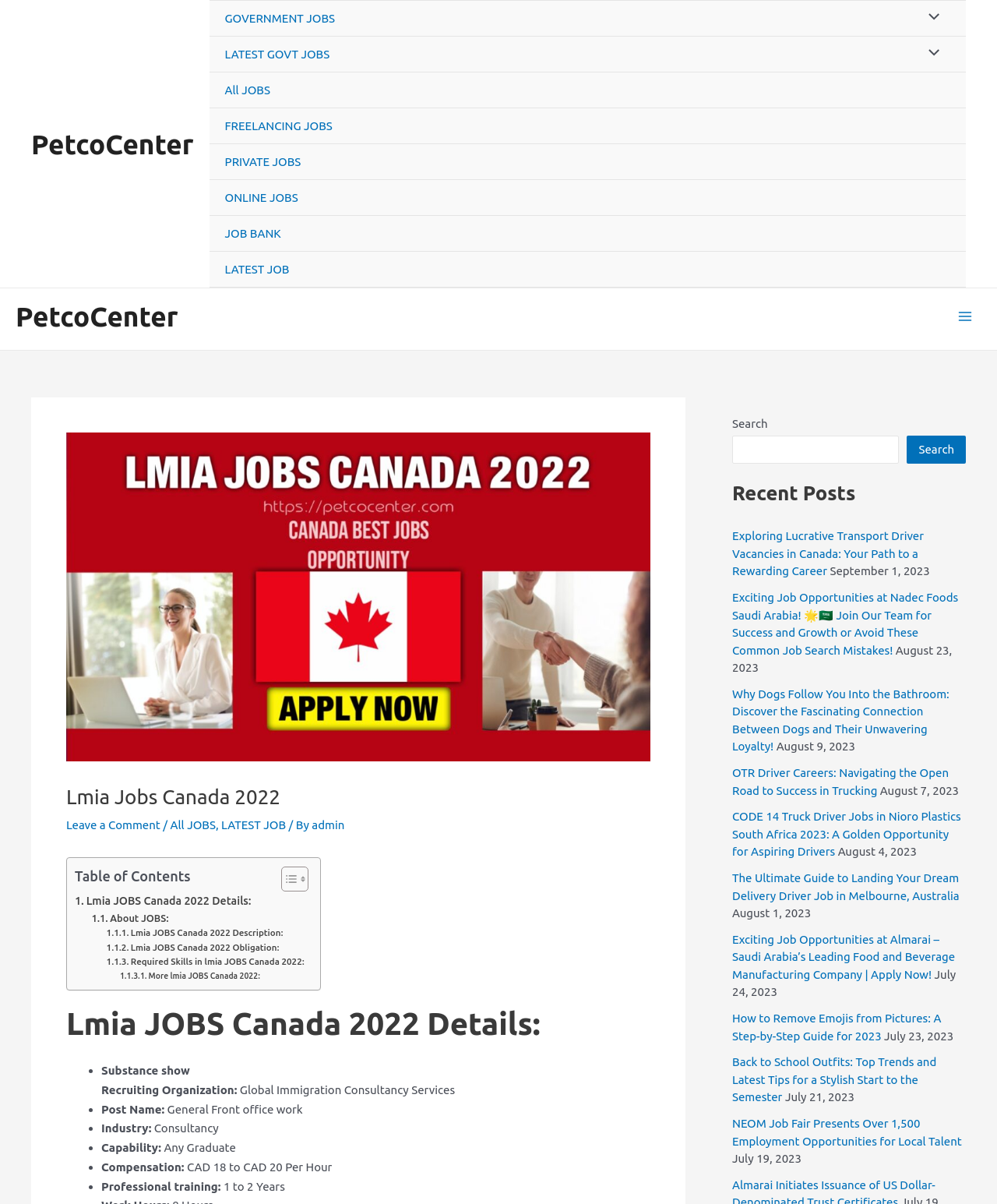Please provide a detailed answer to the question below based on the screenshot: 
What is the compensation for the General Front office work?

This answer can be found in the section 'Lmia JOBS Canada 2022 Details:' where it is mentioned that the 'Compensation:' is 'CAD 18 to CAD 20 Per Hour'.